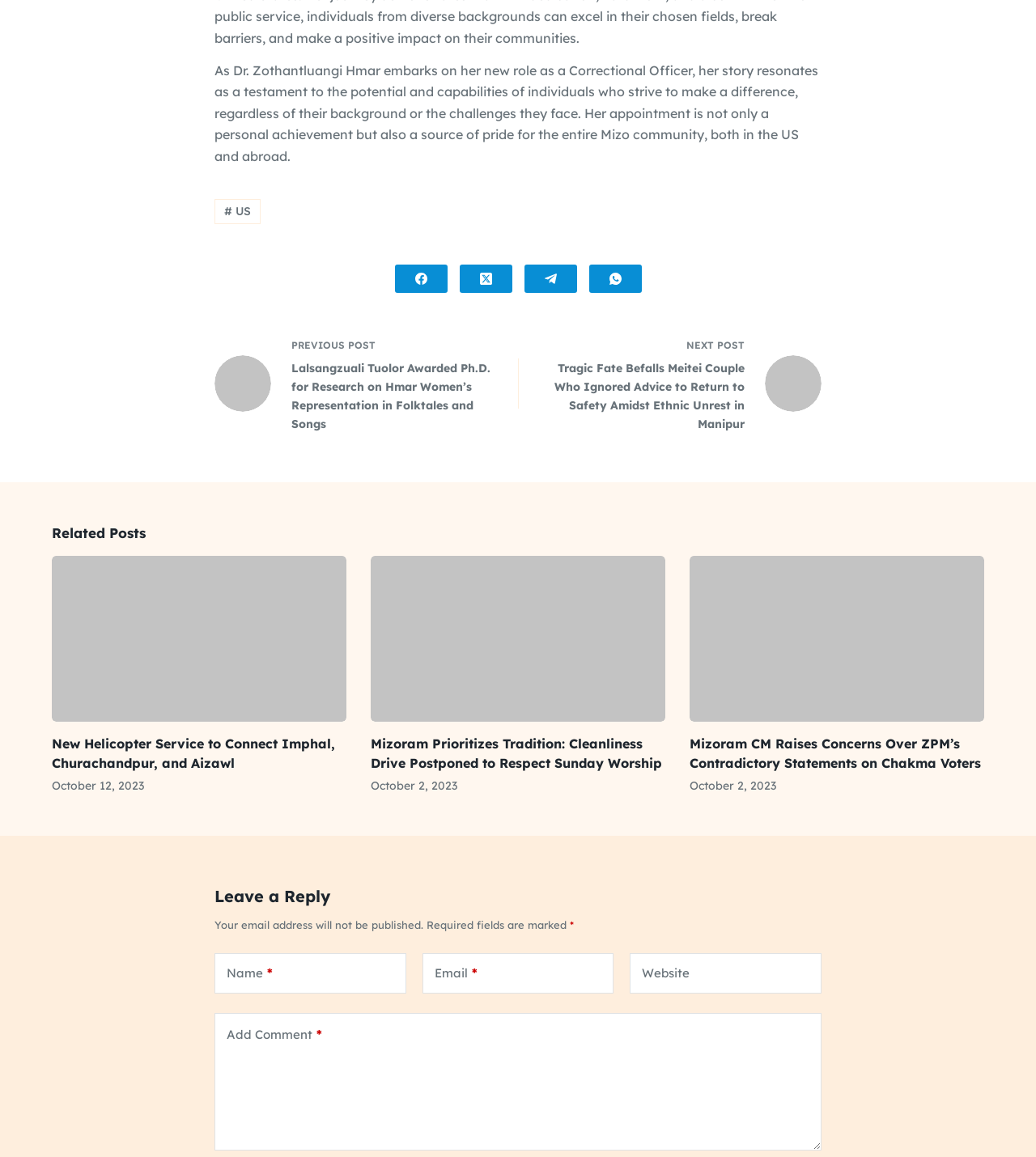Please specify the bounding box coordinates of the clickable region to carry out the following instruction: "Back to top". The coordinates should be four float numbers between 0 and 1, in the format [left, top, right, bottom].

None